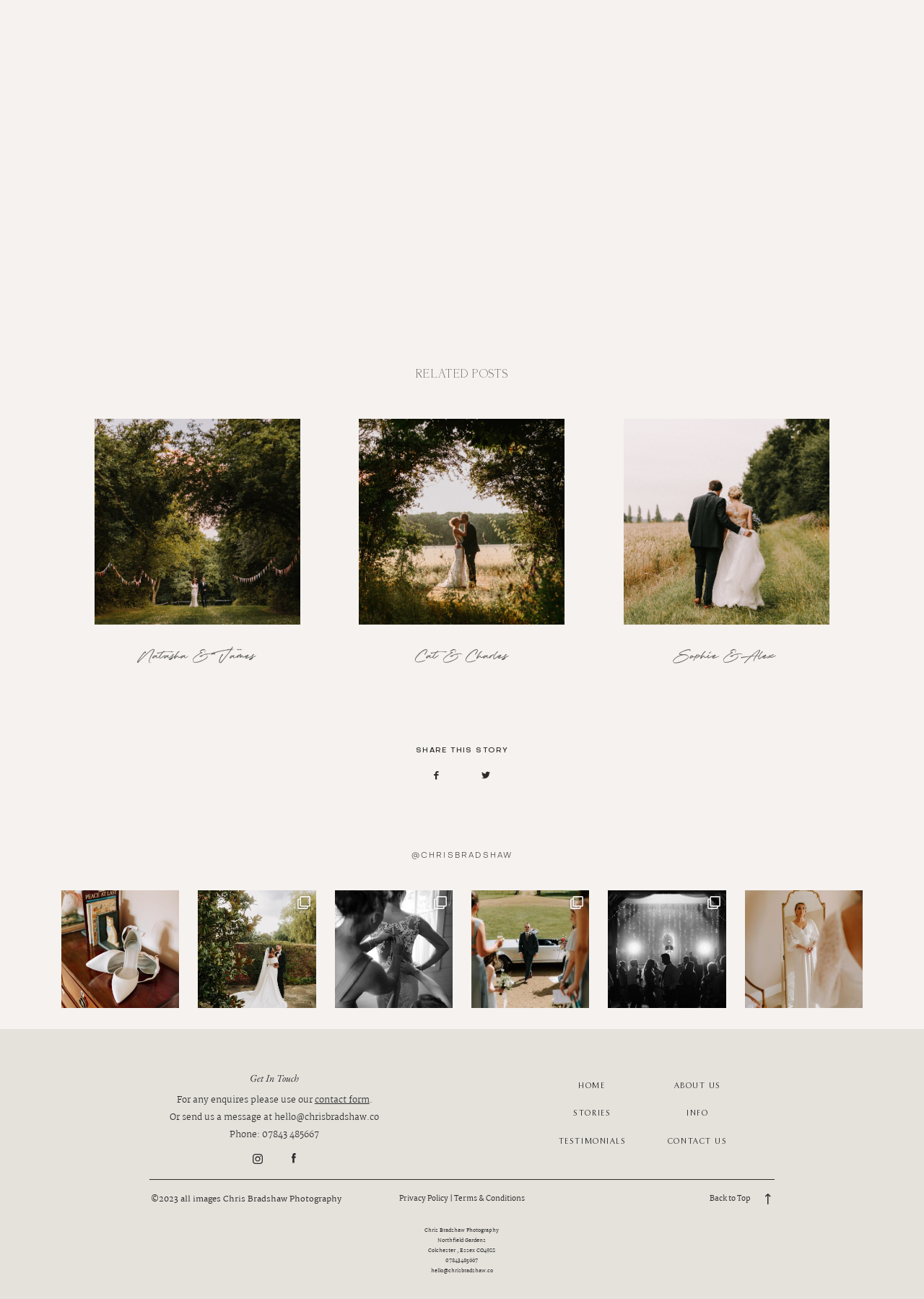Identify the bounding box coordinates for the UI element described by the following text: "@CHRISBRADSHAW". Provide the coordinates as four float numbers between 0 and 1, in the format [left, top, right, bottom].

[0.445, 0.656, 0.555, 0.662]